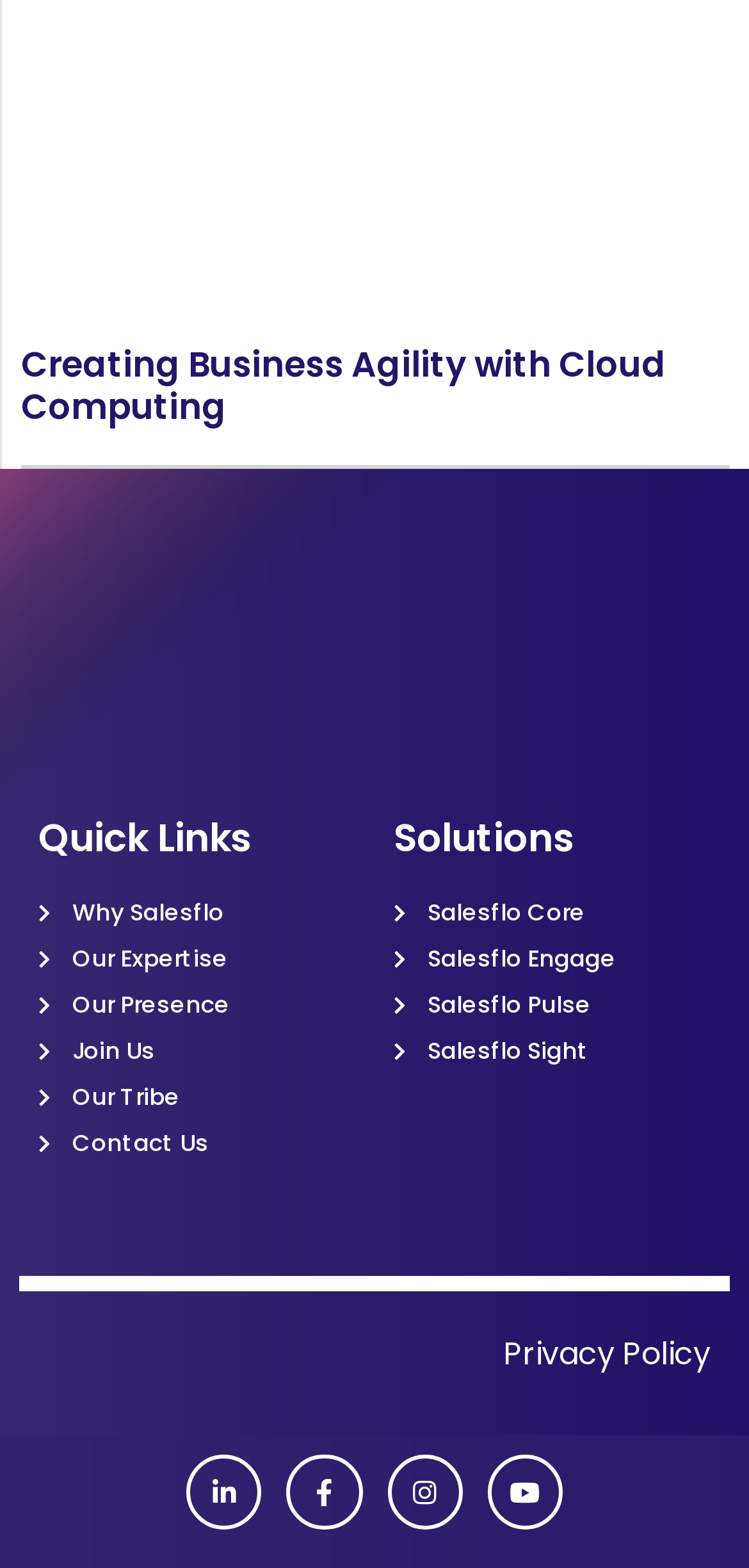Please indicate the bounding box coordinates of the element's region to be clicked to achieve the instruction: "Explore Salesflo Core". Provide the coordinates as four float numbers between 0 and 1, i.e., [left, top, right, bottom].

[0.526, 0.571, 0.949, 0.593]